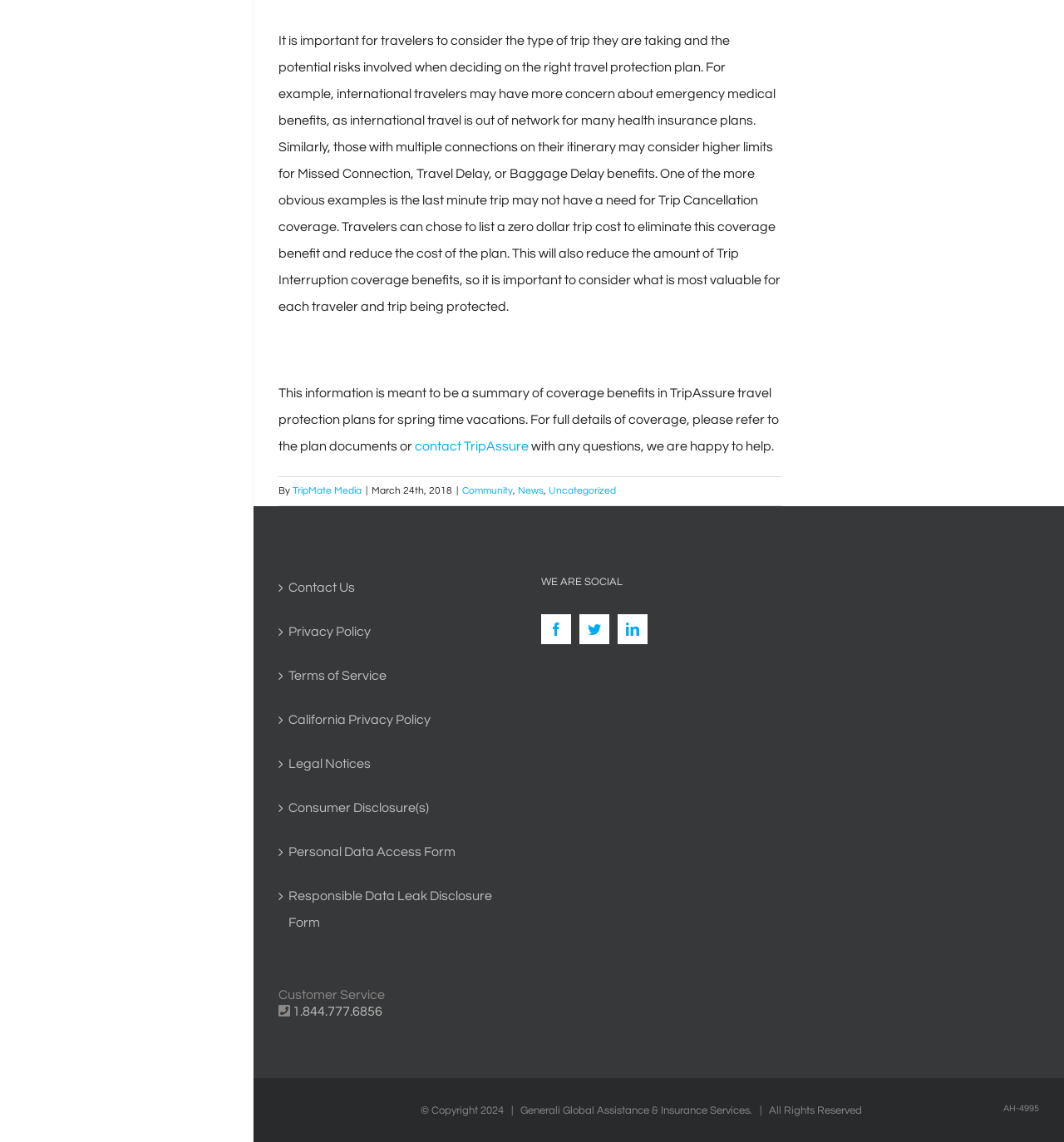Use one word or a short phrase to answer the question provided: 
What is the name of the company that owns the copyright of this webpage?

Generali Global Assistance & Insurance Services